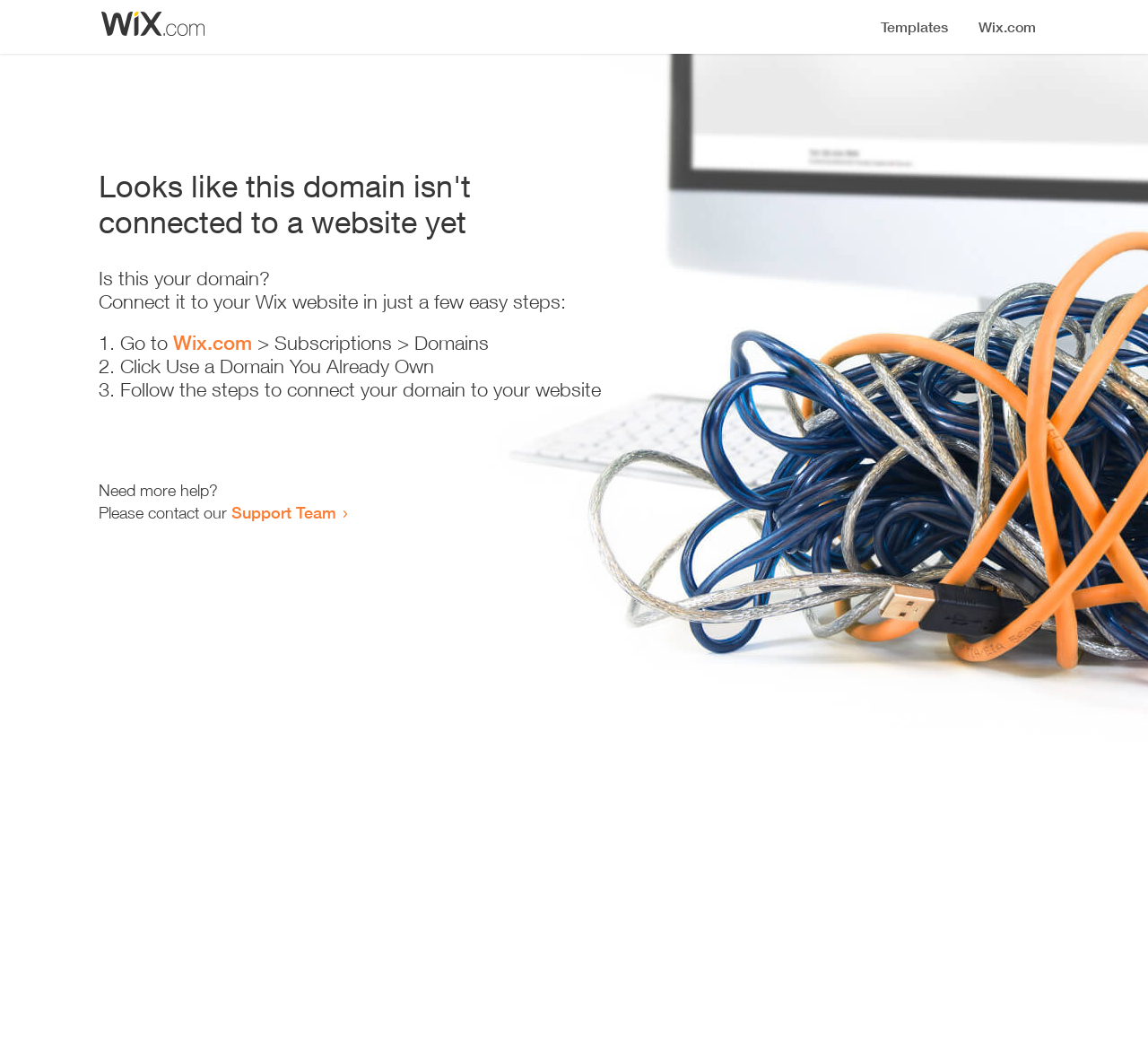How many steps are required to connect the domain?
Using the picture, provide a one-word or short phrase answer.

3